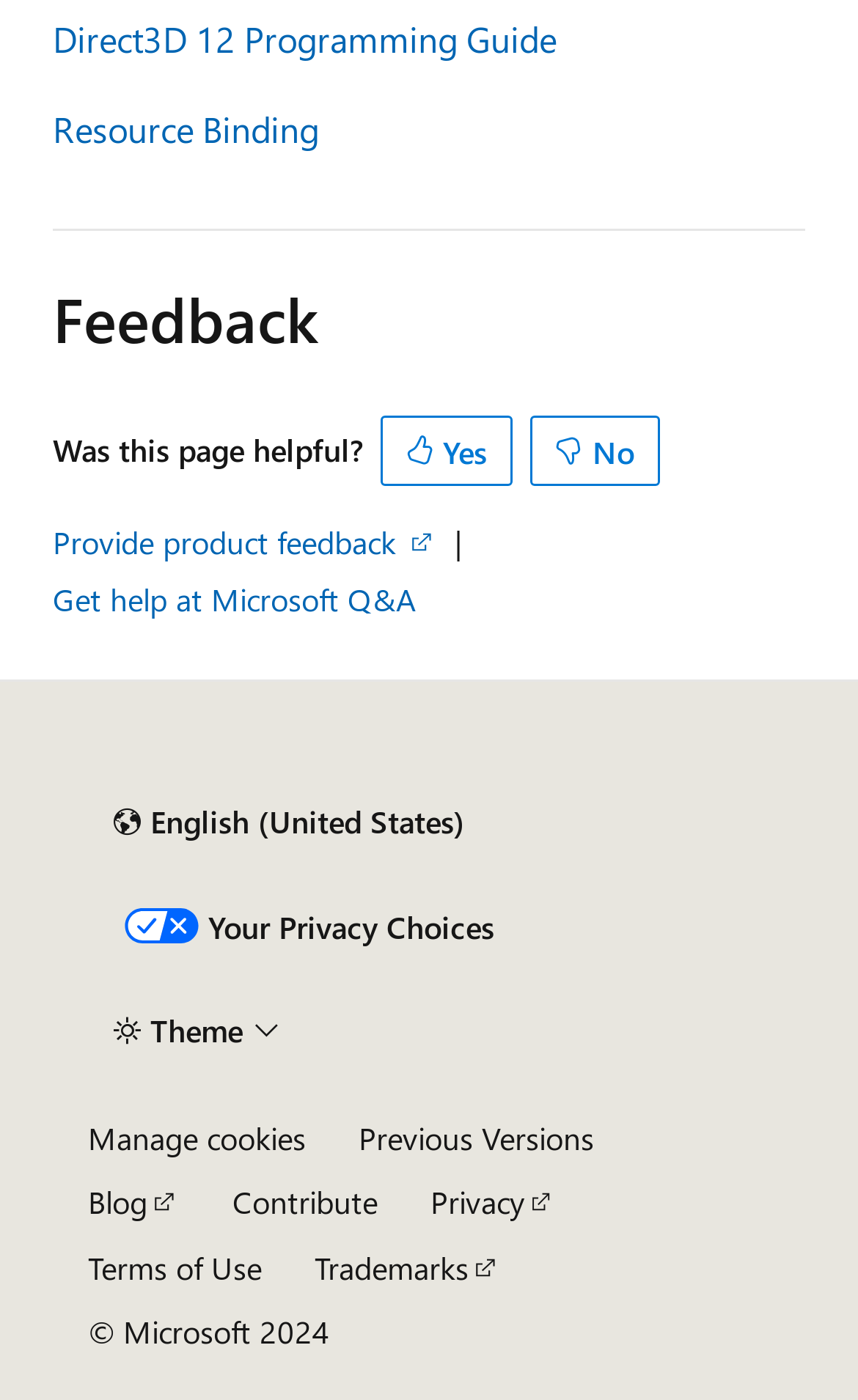Locate the bounding box coordinates of the clickable region necessary to complete the following instruction: "Provide product feedback". Provide the coordinates in the format of four float numbers between 0 and 1, i.e., [left, top, right, bottom].

[0.062, 0.372, 0.509, 0.402]